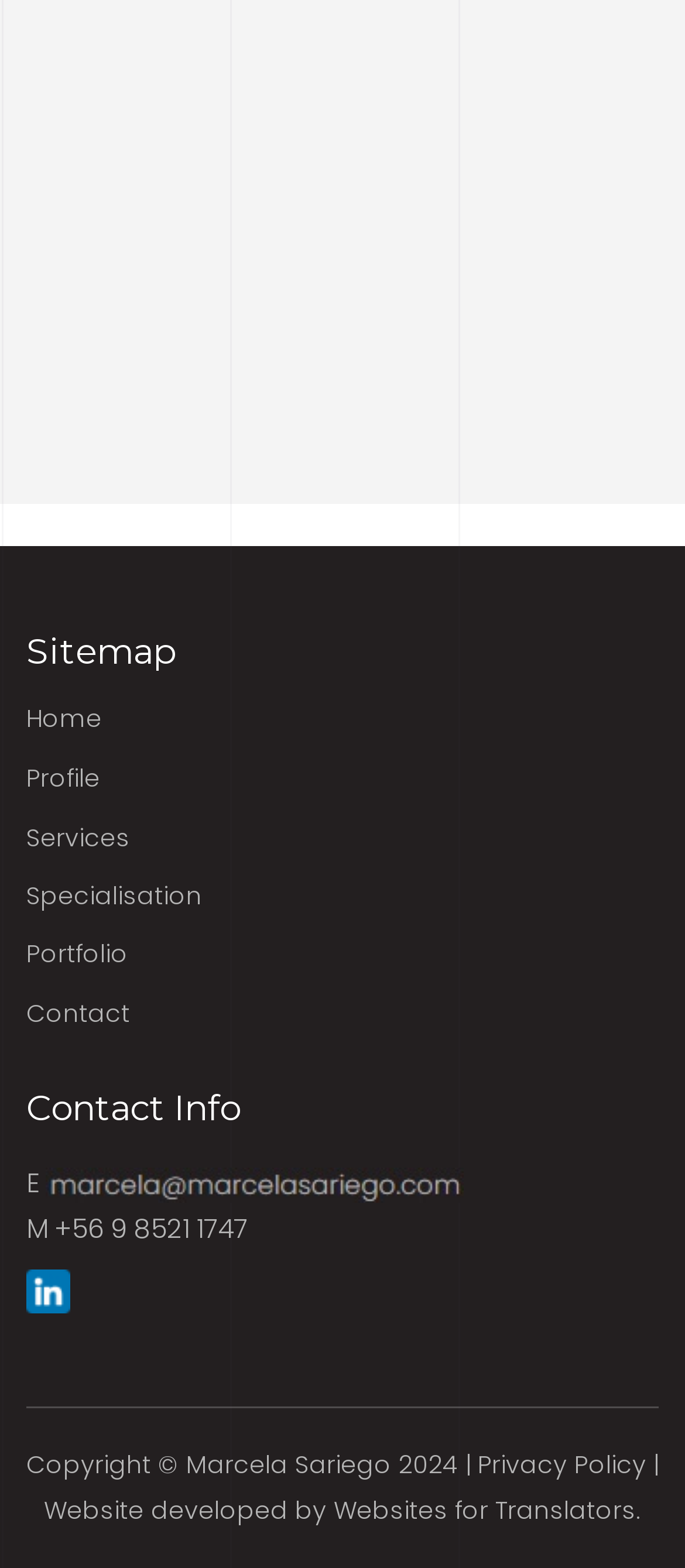Please determine the bounding box coordinates of the element to click in order to execute the following instruction: "check contact information". The coordinates should be four float numbers between 0 and 1, specified as [left, top, right, bottom].

[0.038, 0.695, 0.962, 0.718]